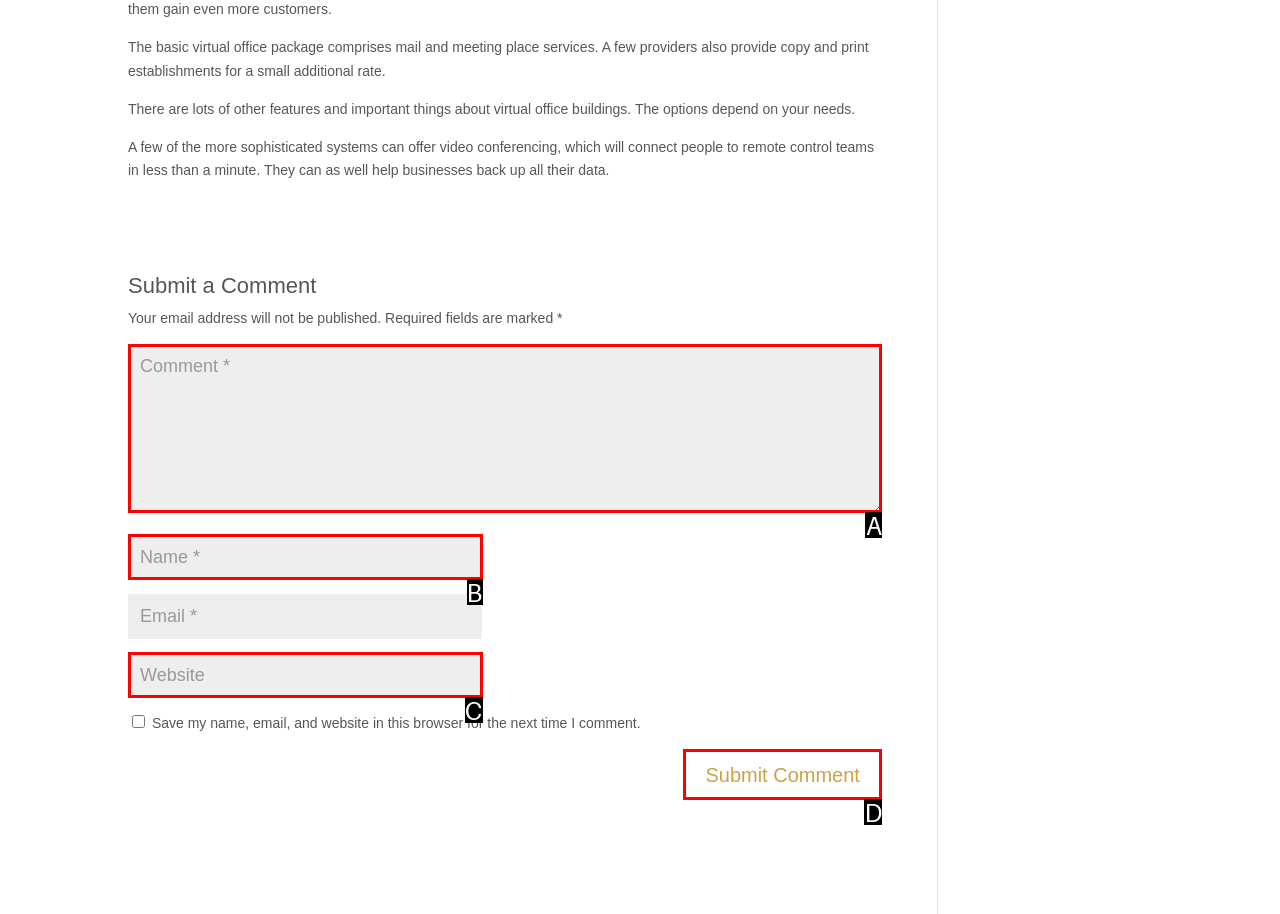Tell me which one HTML element best matches the description: input value="Website" name="url" Answer with the option's letter from the given choices directly.

C